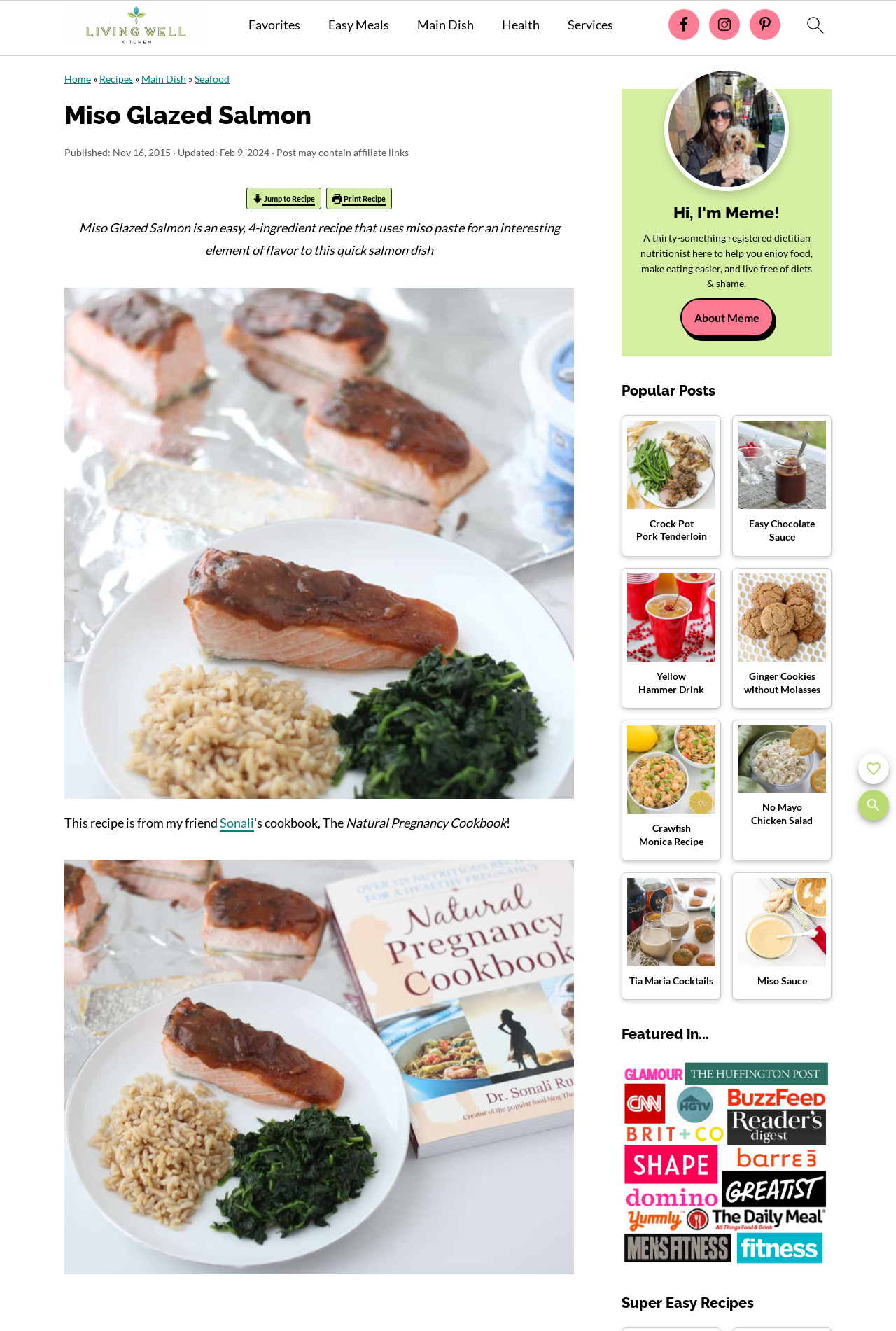Using the description: "Search", identify the bounding box of the corresponding UI element in the screenshot.

None